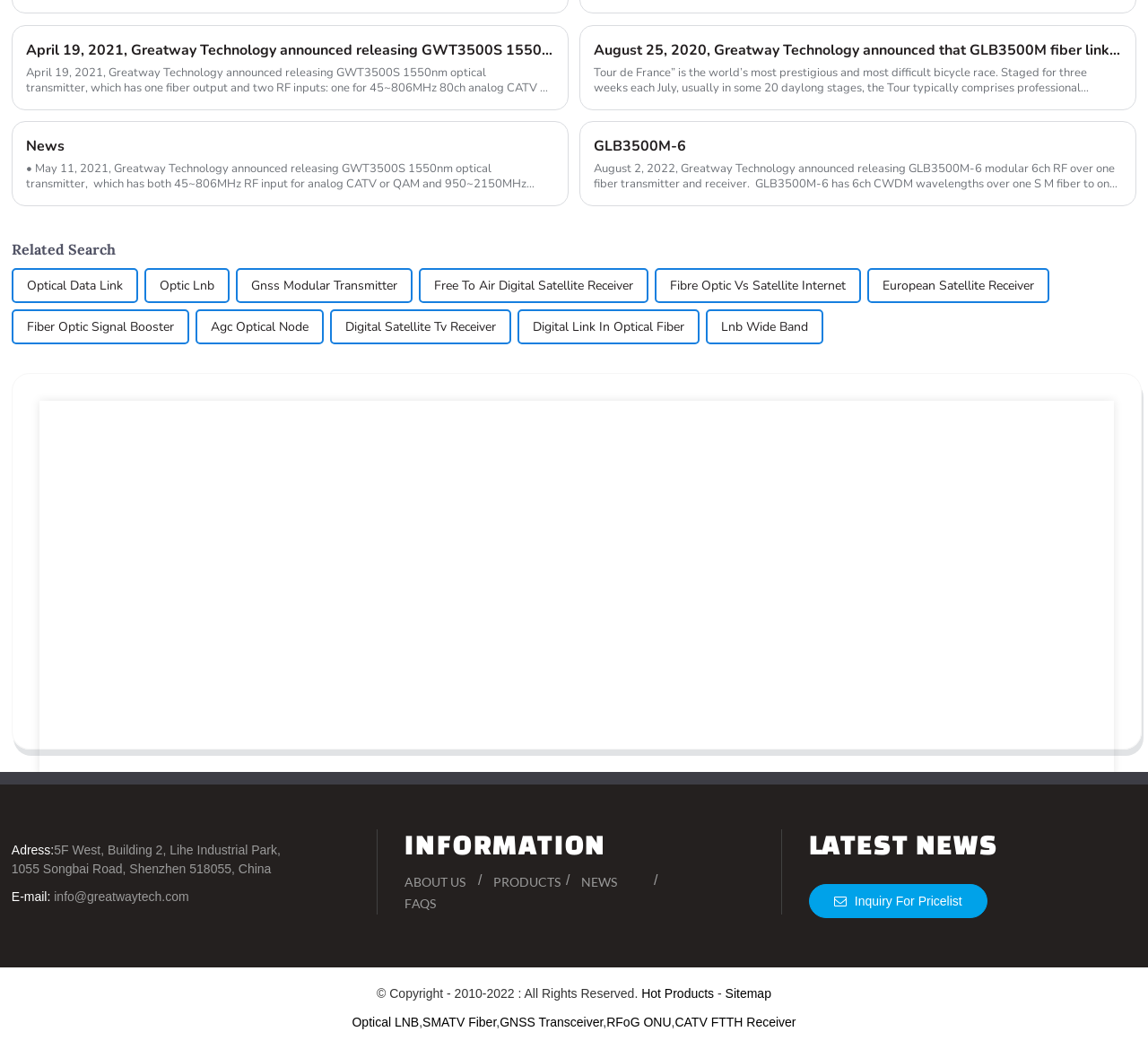Please find the bounding box coordinates of the element that you should click to achieve the following instruction: "Learn more about 'ABOUT US'". The coordinates should be presented as four float numbers between 0 and 1: [left, top, right, bottom].

[0.353, 0.834, 0.406, 0.848]